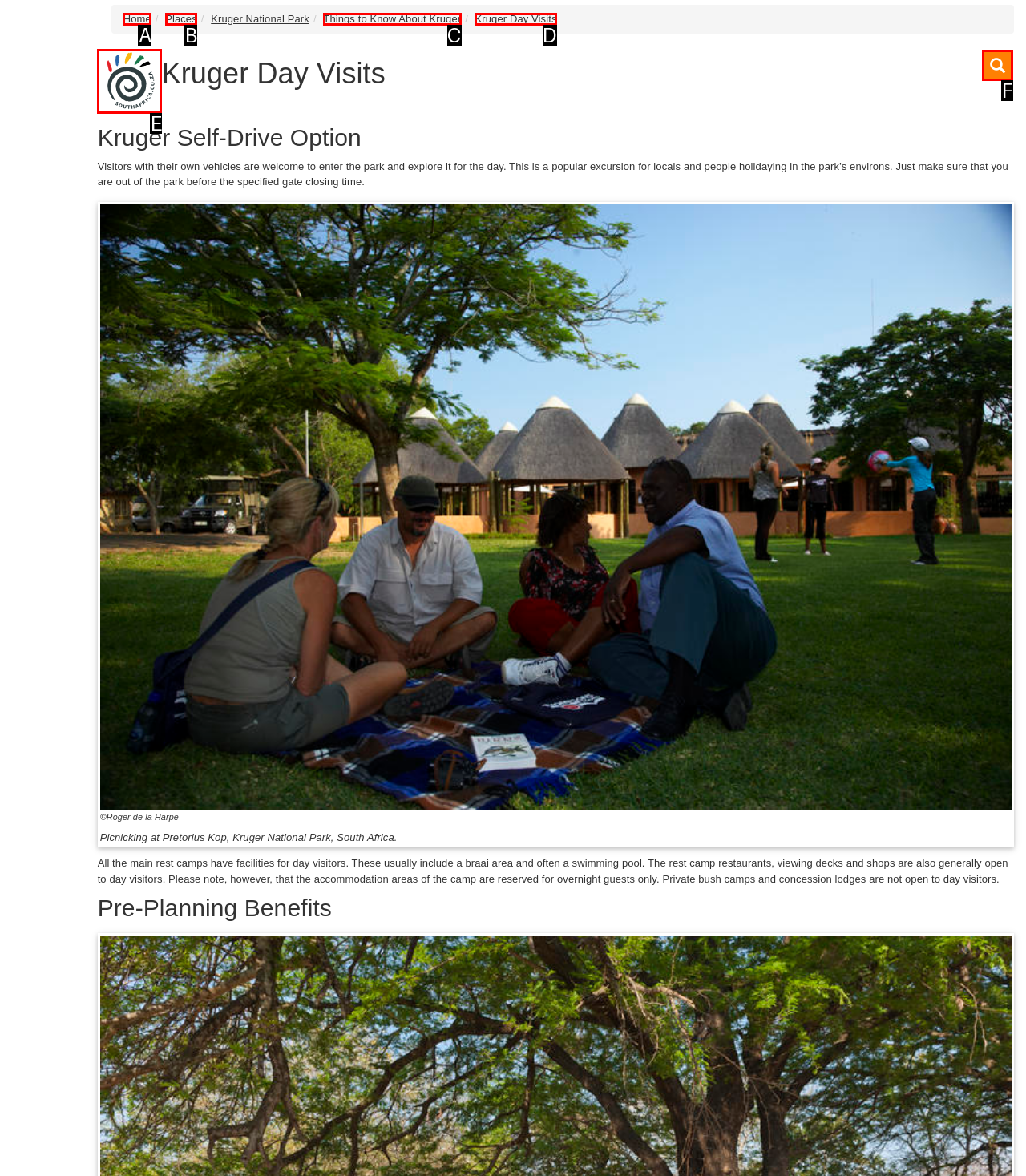Match the description: Things to Know About Kruger to one of the options shown. Reply with the letter of the best match.

C